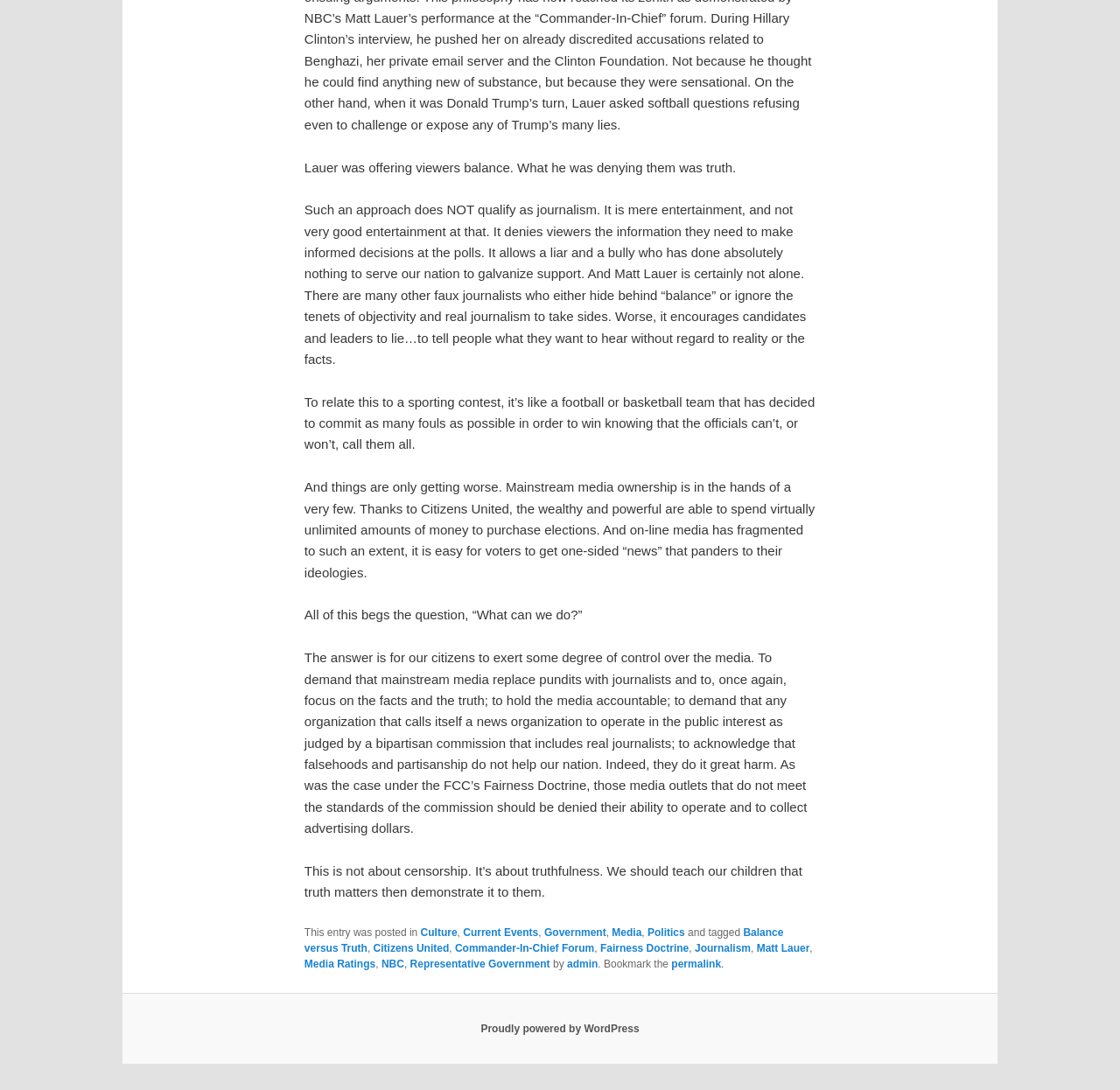Find the UI element described as: "Balance versus Truth" and predict its bounding box coordinates. Ensure the coordinates are four float numbers between 0 and 1, [left, top, right, bottom].

[0.272, 0.85, 0.7, 0.876]